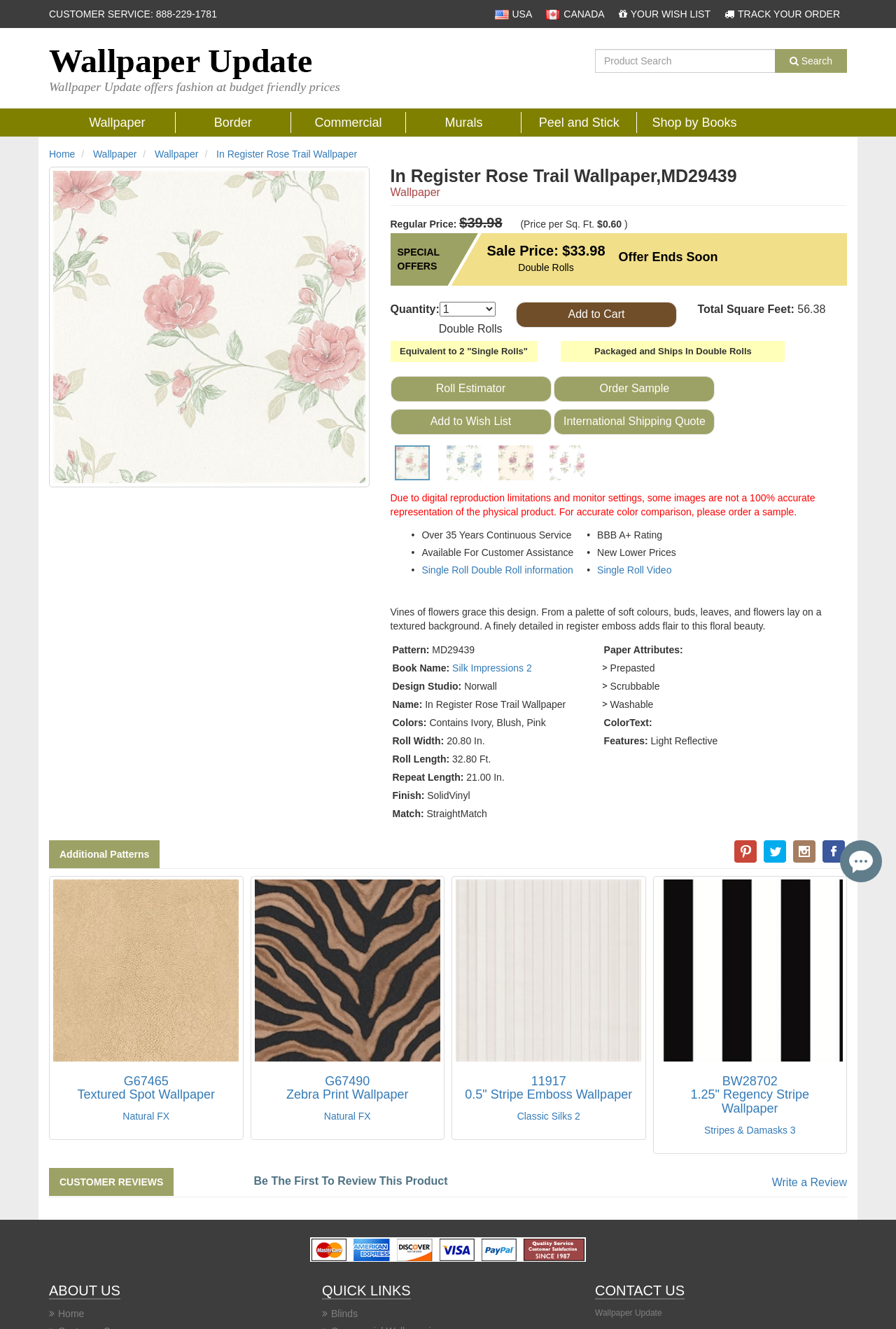Determine the coordinates of the bounding box that should be clicked to complete the instruction: "Search for a product". The coordinates should be represented by four float numbers between 0 and 1: [left, top, right, bottom].

[0.664, 0.037, 0.865, 0.055]